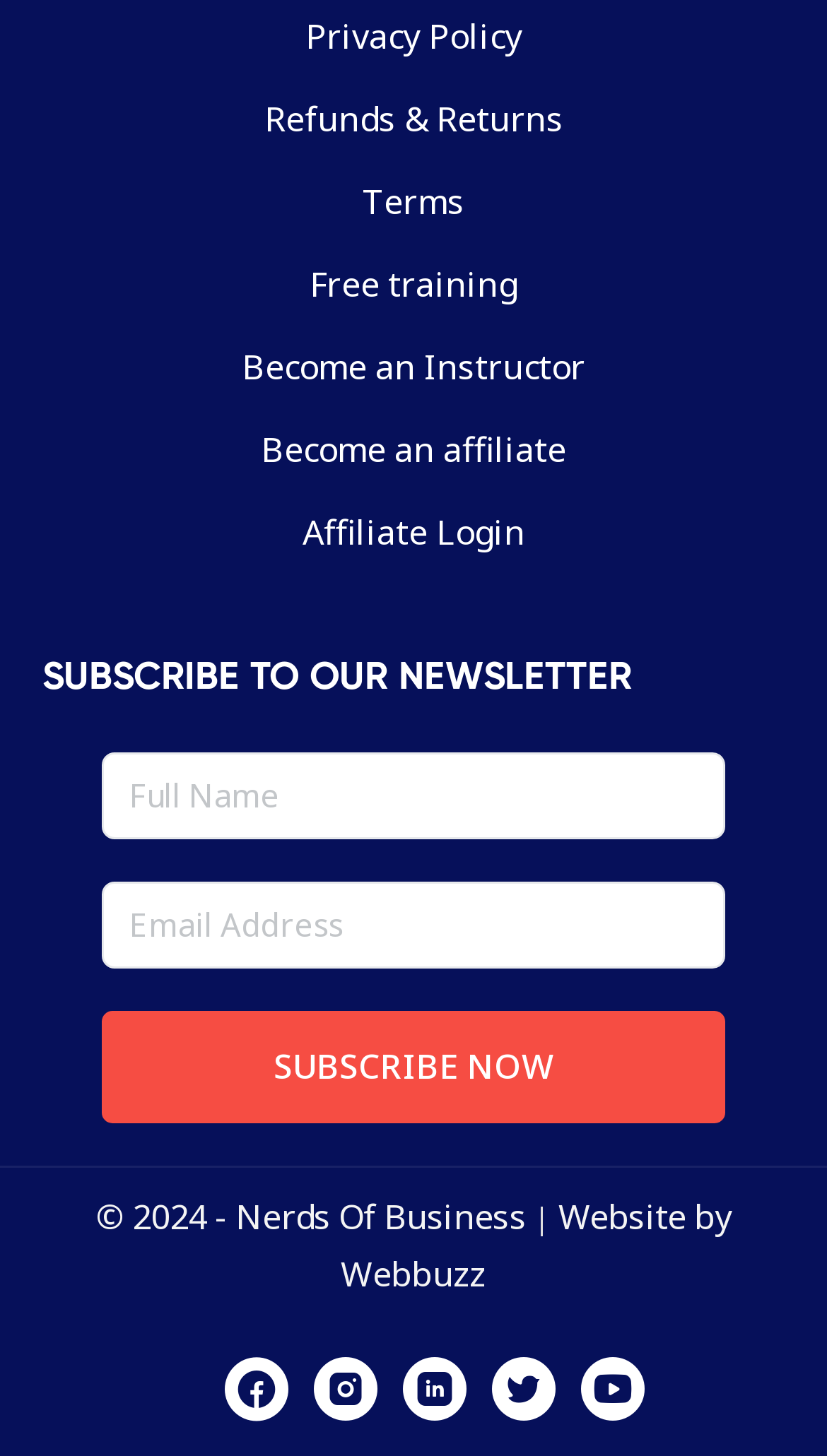Please answer the following question as detailed as possible based on the image: 
What is the purpose of the 'Become an Instructor' link?

The 'Become an Instructor' link is likely used to guide users who are interested in becoming instructors or teachers, possibly for the website's training or educational programs.